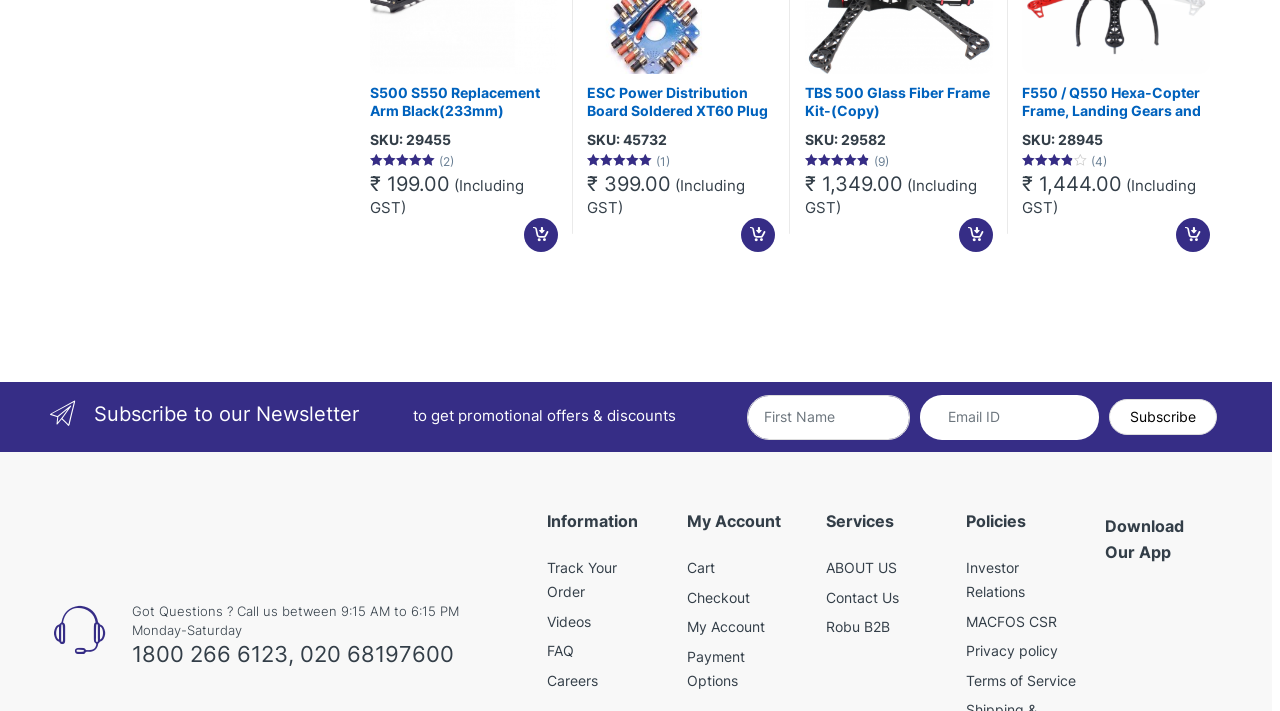What is the purpose of the textbox in the newsletter subscription section?
Refer to the image and provide a thorough answer to the question.

I found the purpose of the textbox by reading the text next to it, which says 'to get promotional offers & discounts'.